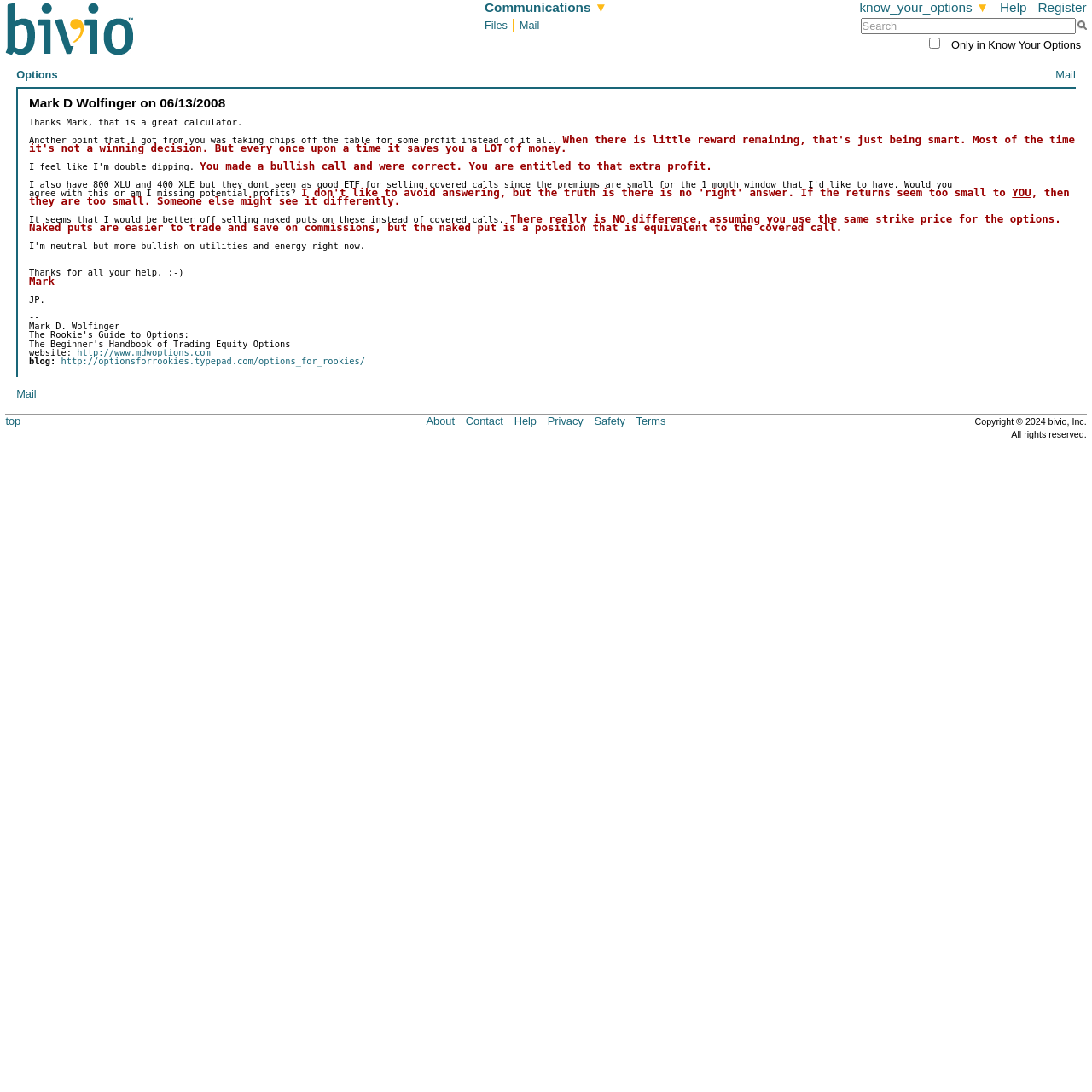What is the relationship between naked puts and covered calls?
Please give a detailed and elaborate explanation in response to the question.

According to the message, naked puts and covered calls are equivalent positions, with the same strike price, and the main difference is that naked puts are easier to trade and save on commissions.